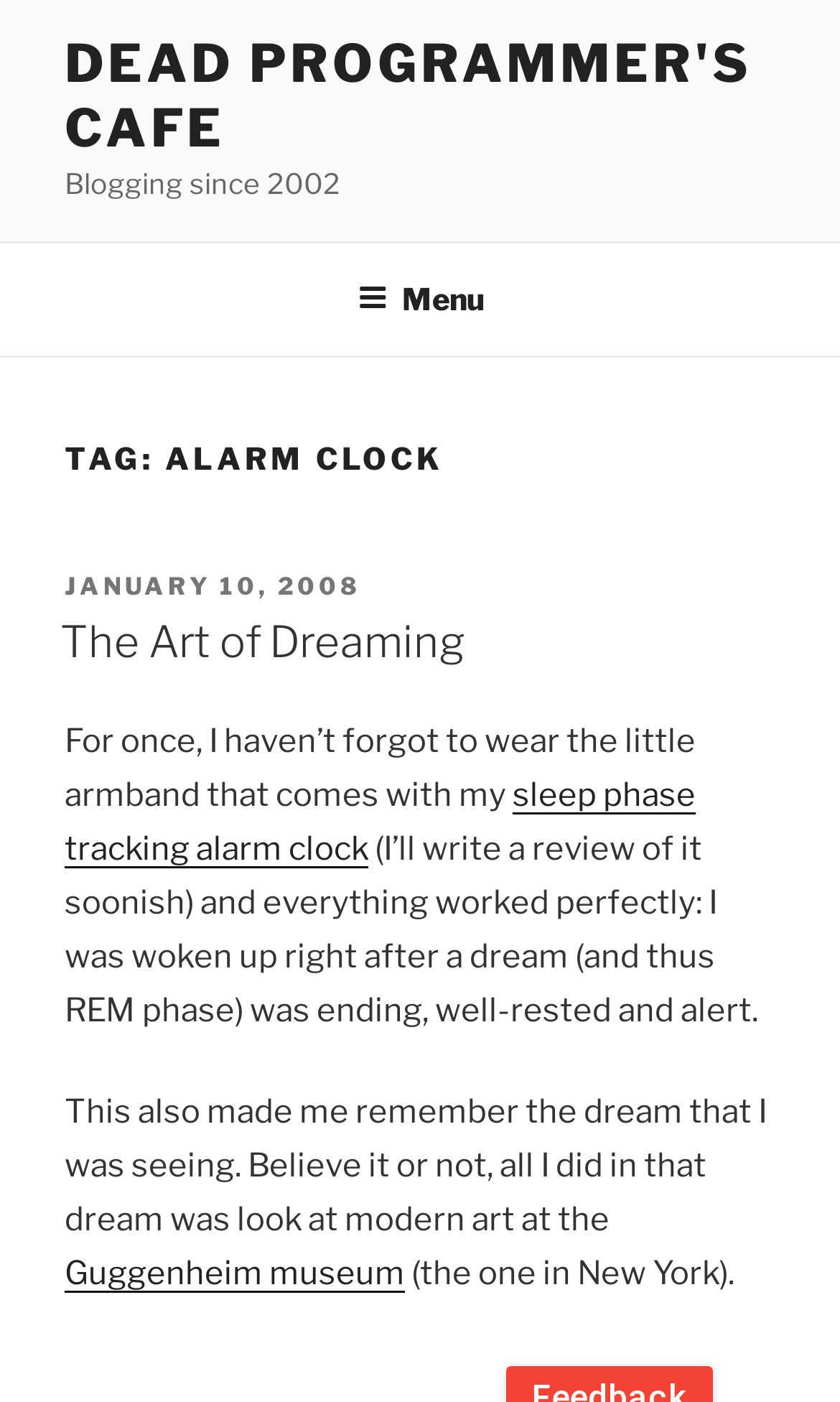Predict the bounding box of the UI element based on this description: "Dead Programmer's Cafe".

[0.077, 0.023, 0.897, 0.114]